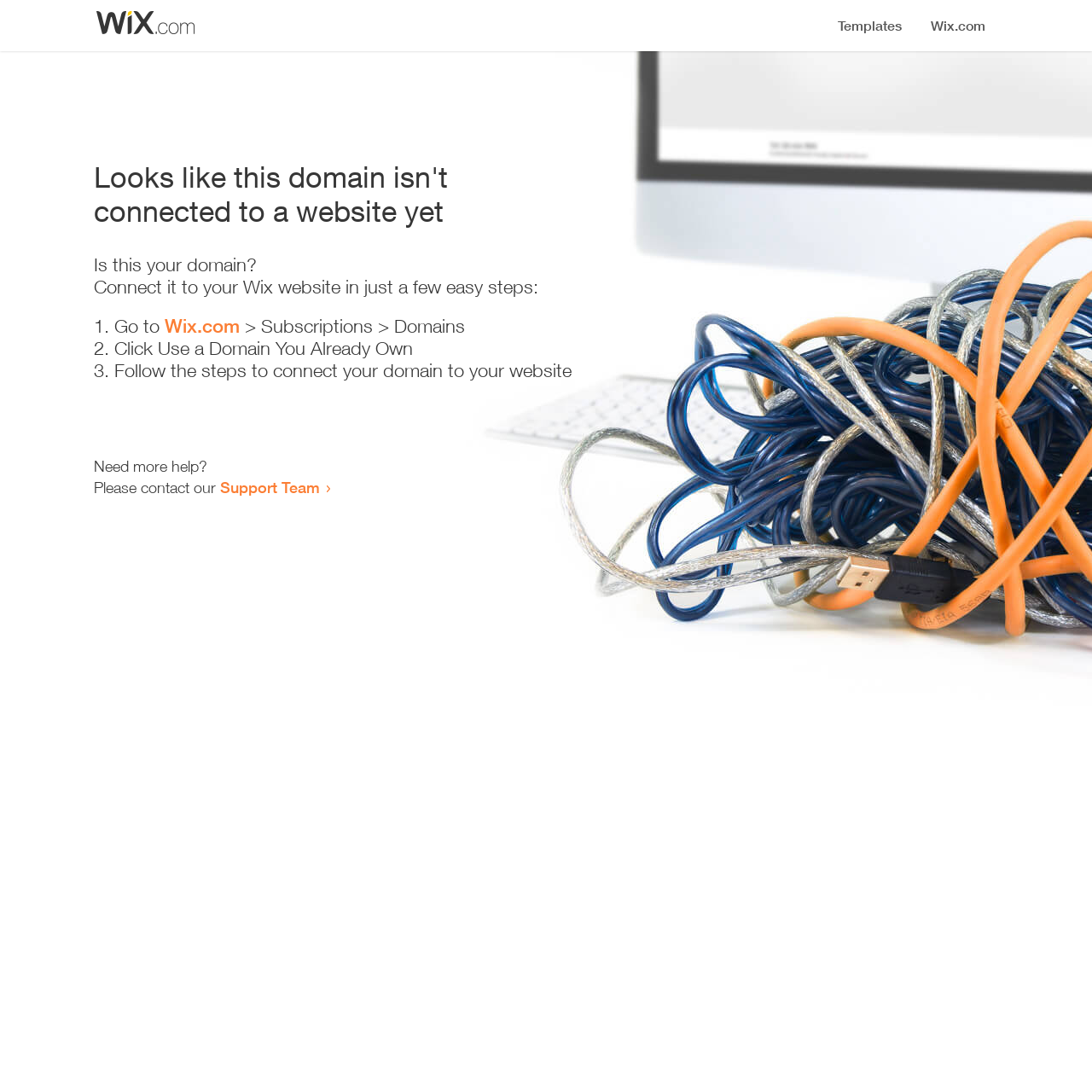Offer an in-depth caption of the entire webpage.

The webpage appears to be an error page, indicating that a domain is not connected to a website yet. At the top, there is a small image, followed by a heading that states the error message. Below the heading, there is a series of instructions to connect the domain to a Wix website. The instructions are presented in a step-by-step format, with three numbered list items. Each list item contains a brief description of the action to take, with the second list item containing a link to Wix.com. 

To the right of the list items, there is a brief description of the action to take. The instructions are followed by a message asking if the user needs more help, and providing a link to the Support Team if they do. The overall layout is simple and easy to follow, with clear headings and concise text.